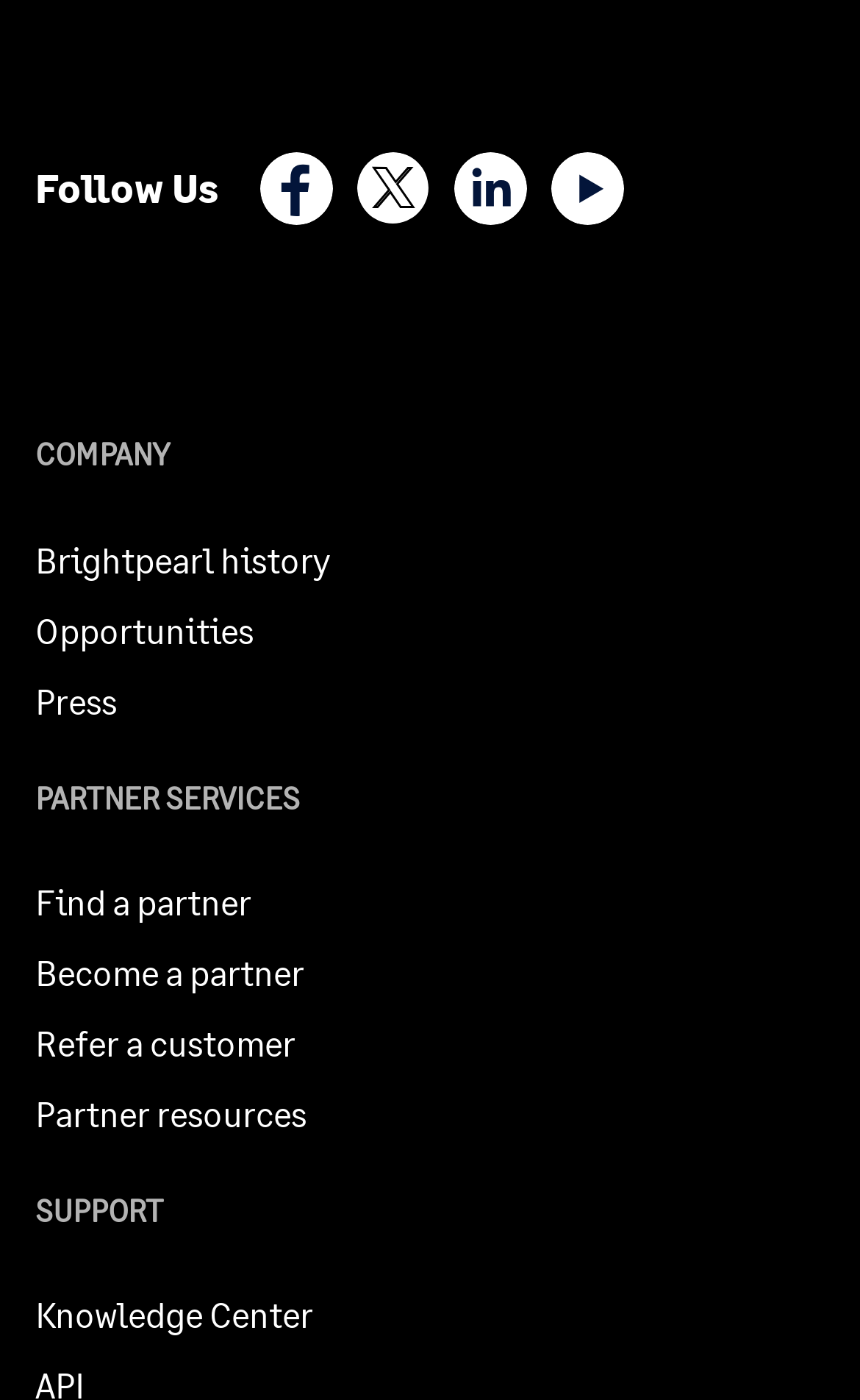Please find and report the bounding box coordinates of the element to click in order to perform the following action: "Select a category from the dropdown menu". The coordinates should be expressed as four float numbers between 0 and 1, in the format [left, top, right, bottom].

None